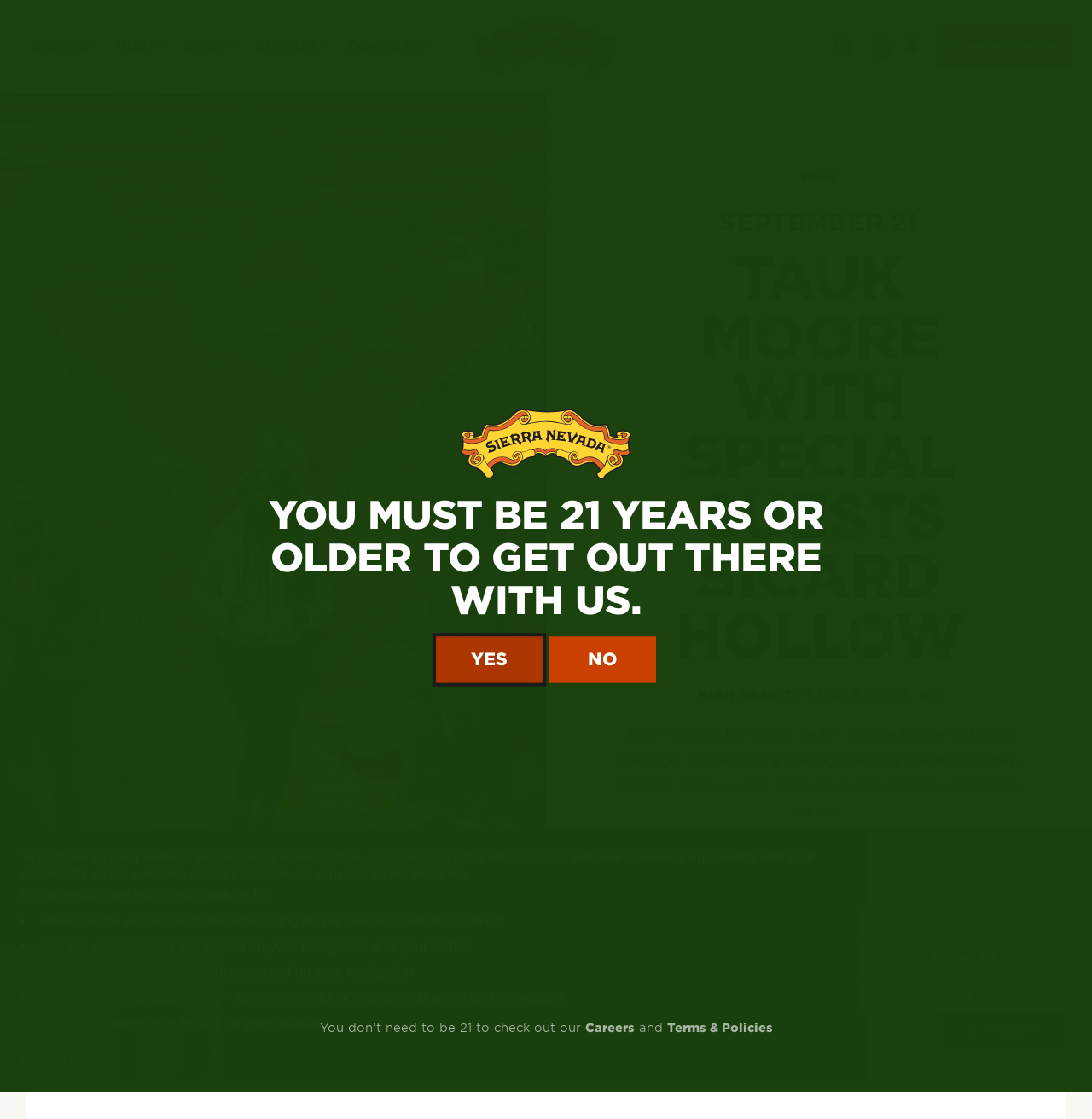Refer to the image and provide an in-depth answer to the question:
What is the age requirement to enter the website?

The age gate dialog box appears at the top of the webpage, stating 'YOU MUST BE 21 YEARS OR OLDER TO GET OUT THERE WITH US.' This indicates that the website requires users to be at least 21 years old to access its content.